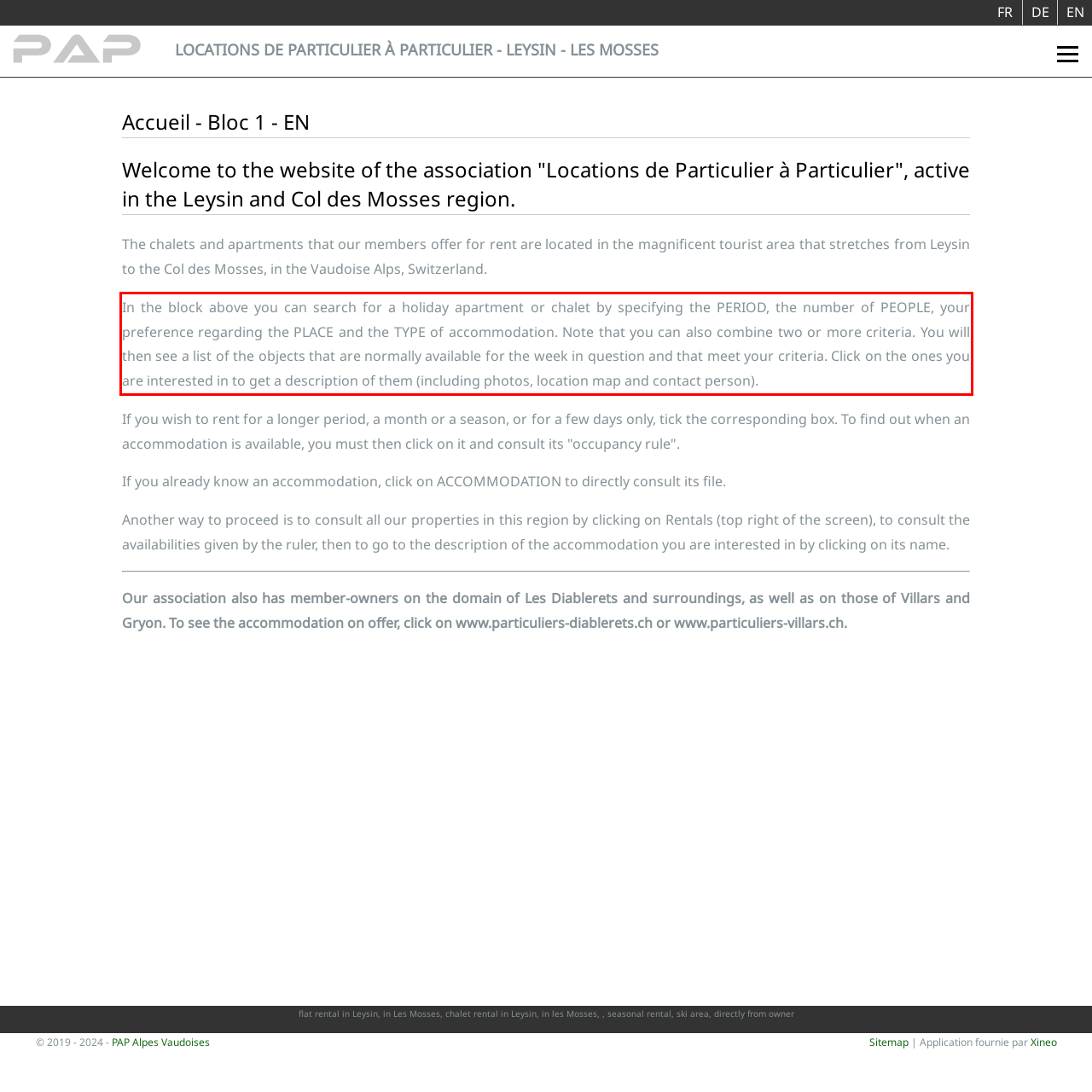Please look at the webpage screenshot and extract the text enclosed by the red bounding box.

In the block above you can search for a holiday apartment or chalet by specifying the PERIOD, the number of PEOPLE, your preference regarding the PLACE and the TYPE of accommodation. Note that you can also combine two or more criteria. You will then see a list of the objects that are normally available for the week in question and that meet your criteria. Click on the ones you are interested in to get a description of them (including photos, location map and contact person).